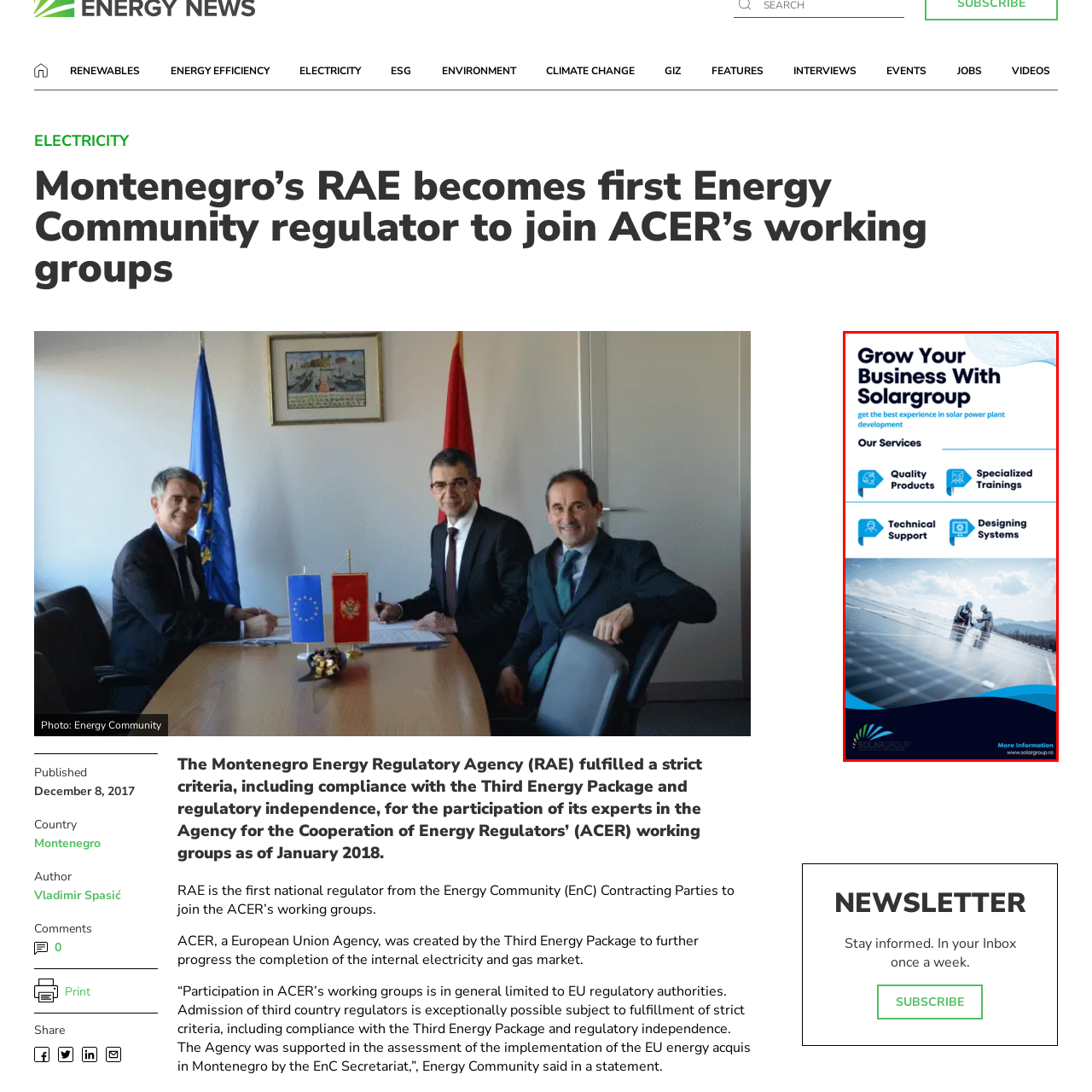Check the area bordered by the red box and provide a single word or phrase as the answer to the question: What is the purpose of the footer in the banner?

To direct to website